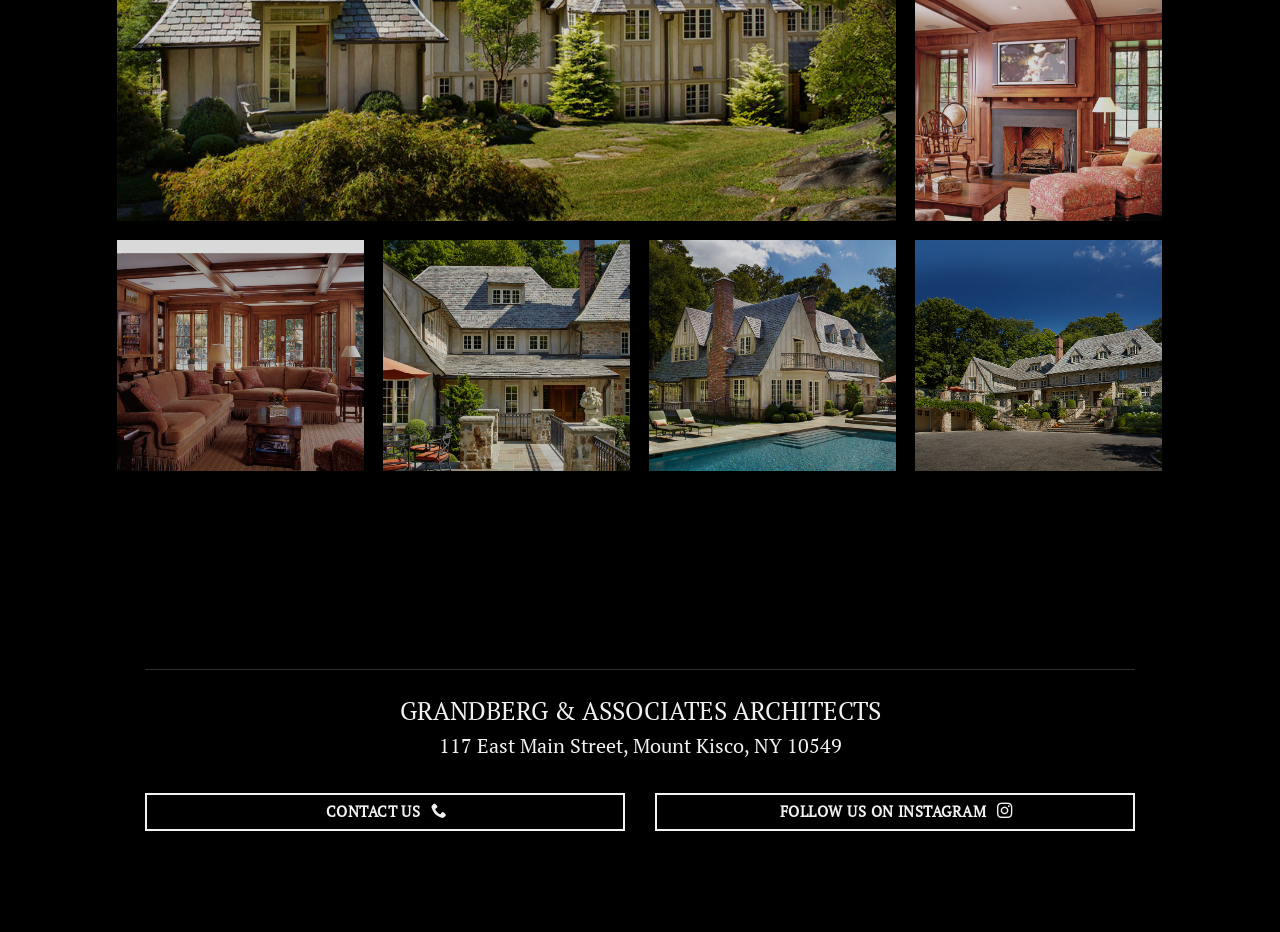For the element described, predict the bounding box coordinates as (top-left x, top-left y, bottom-right x, bottom-right y). All values should be between 0 and 1. Element description: View Our Work

[0.09, 0.564, 0.91, 0.617]